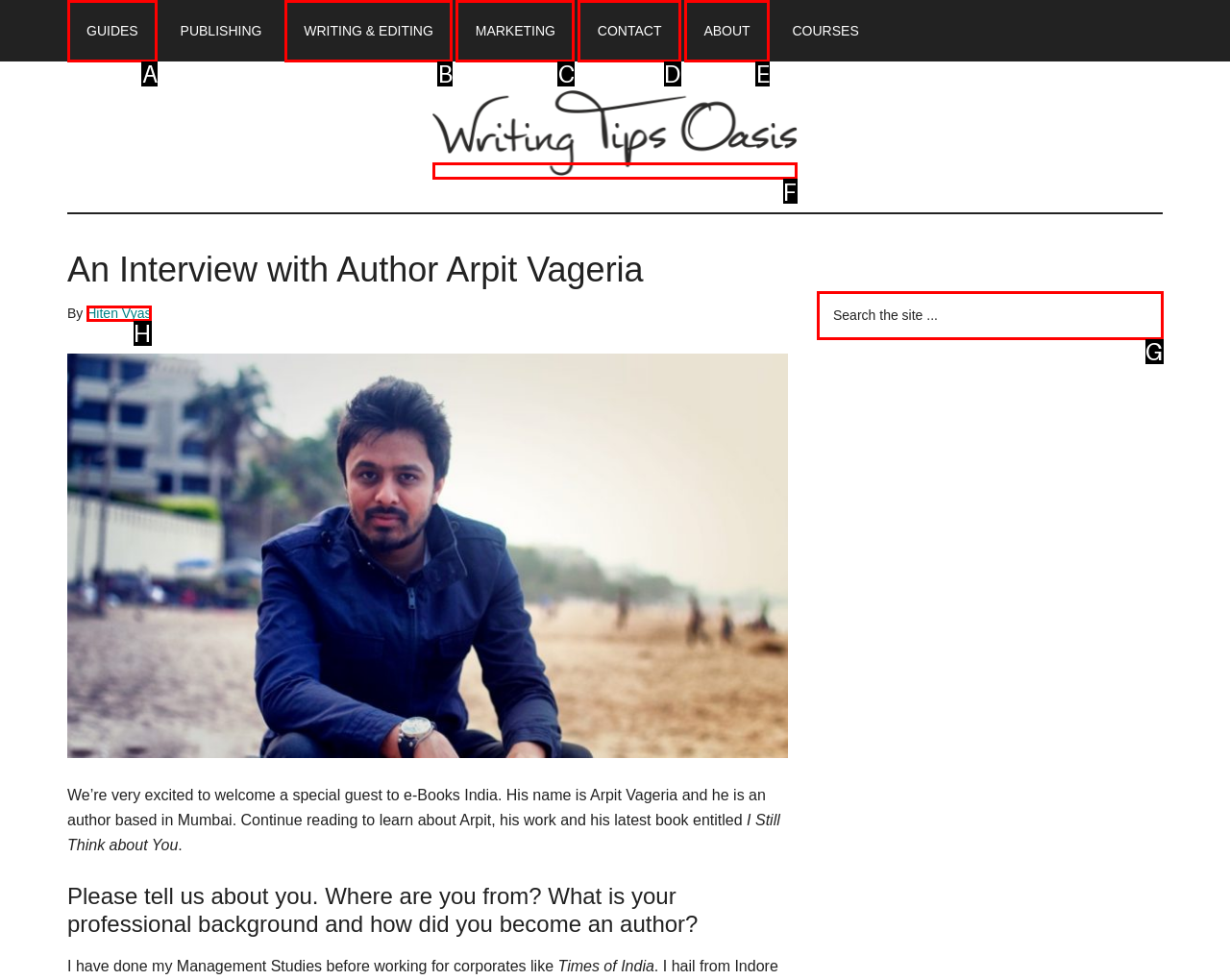Identify the correct choice to execute this task: Learn more about Writing Tips Oasis
Respond with the letter corresponding to the right option from the available choices.

F